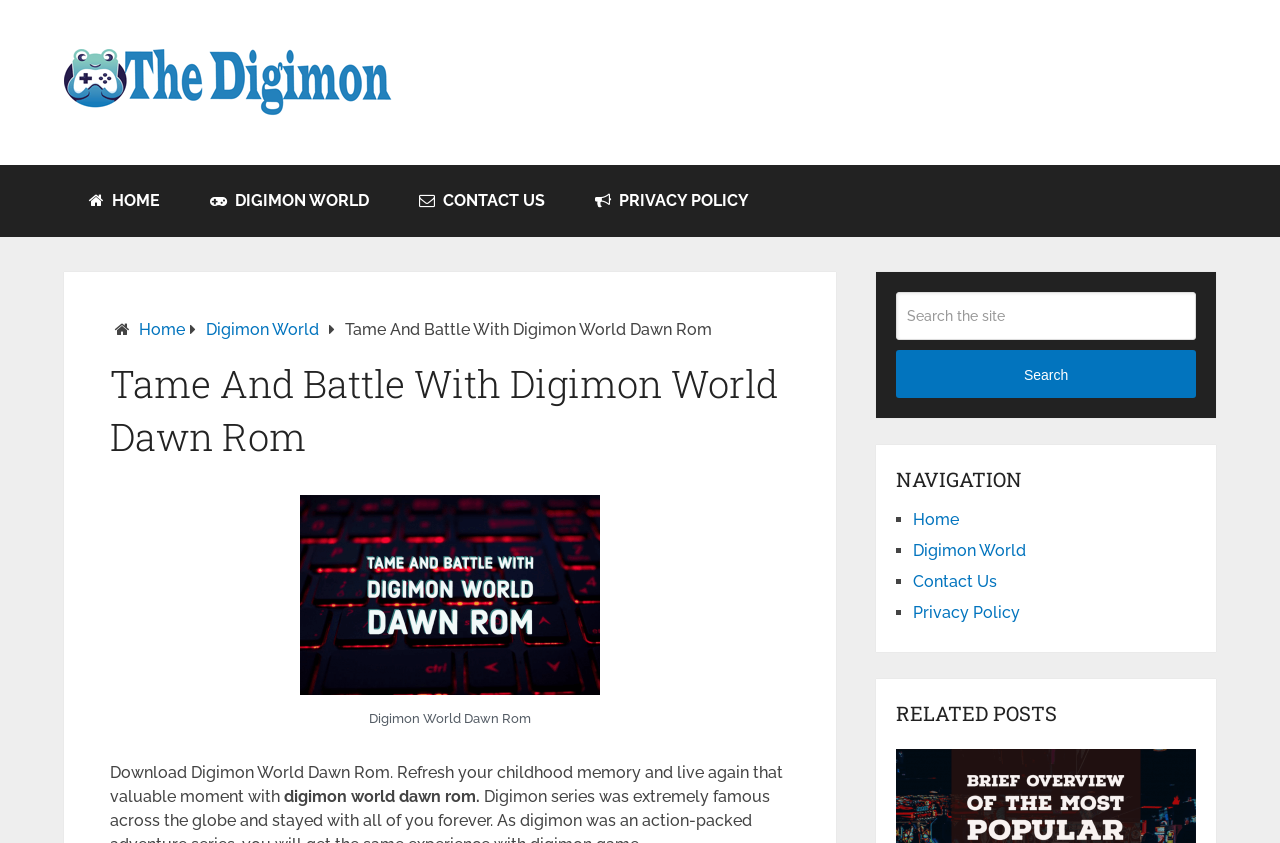Using the given element description, provide the bounding box coordinates (top-left x, top-left y, bottom-right x, bottom-right y) for the corresponding UI element in the screenshot: Digimon World

[0.713, 0.642, 0.802, 0.664]